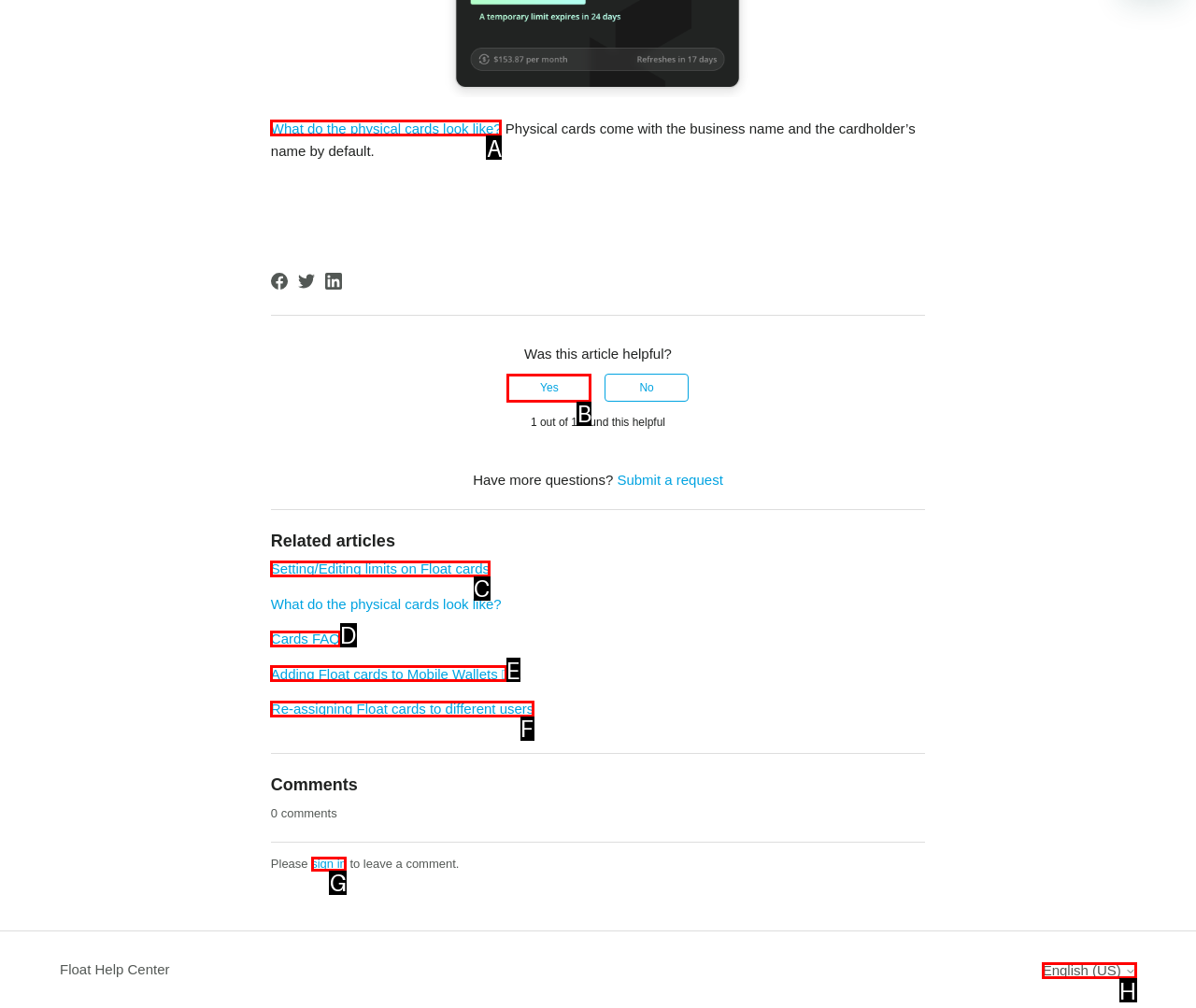Tell me which one HTML element best matches the description: English (US)
Answer with the option's letter from the given choices directly.

H